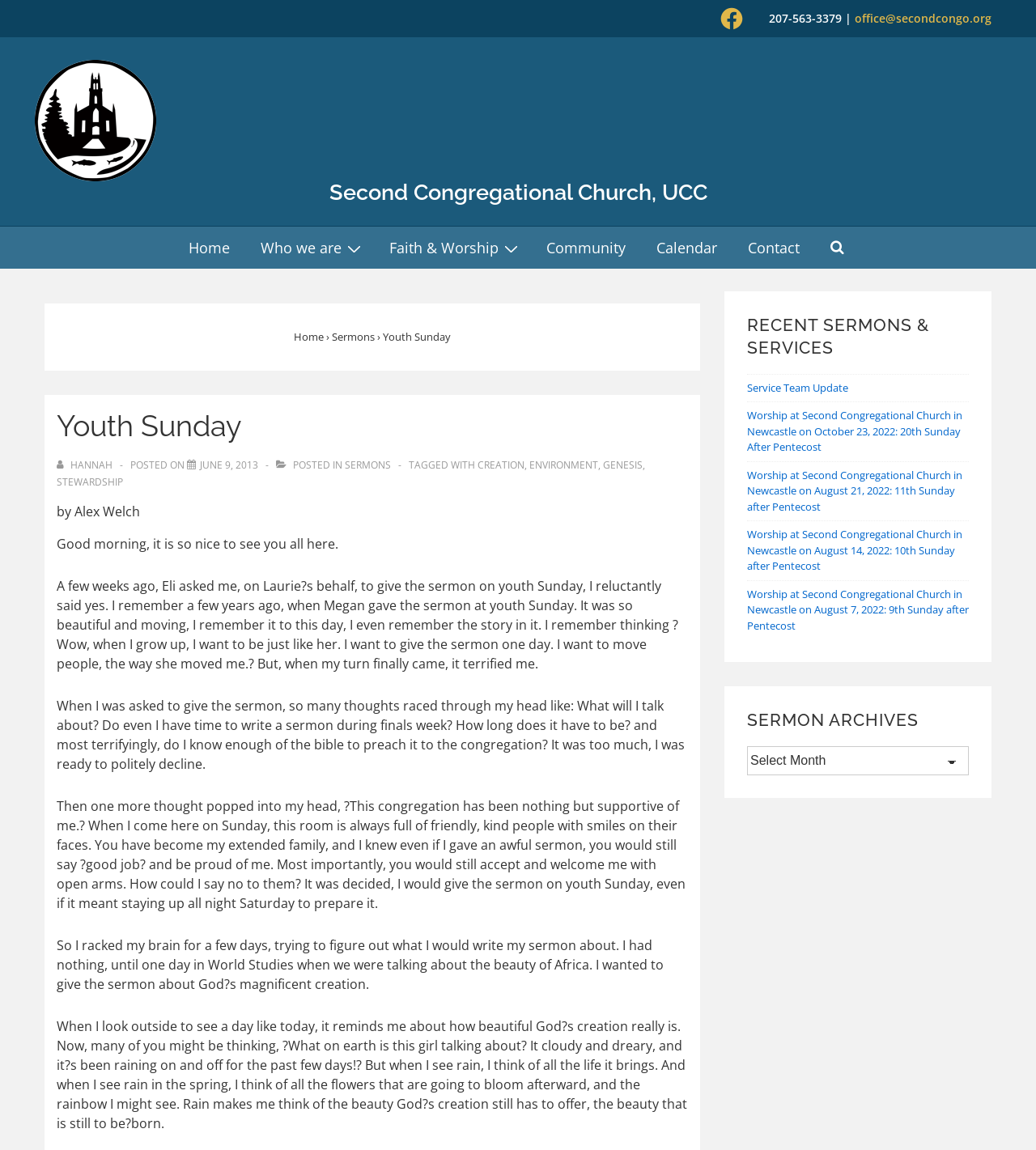Predict the bounding box coordinates of the area that should be clicked to accomplish the following instruction: "Click the Facebook link". The bounding box coordinates should consist of four float numbers between 0 and 1, i.e., [left, top, right, bottom].

[0.694, 0.005, 0.719, 0.027]